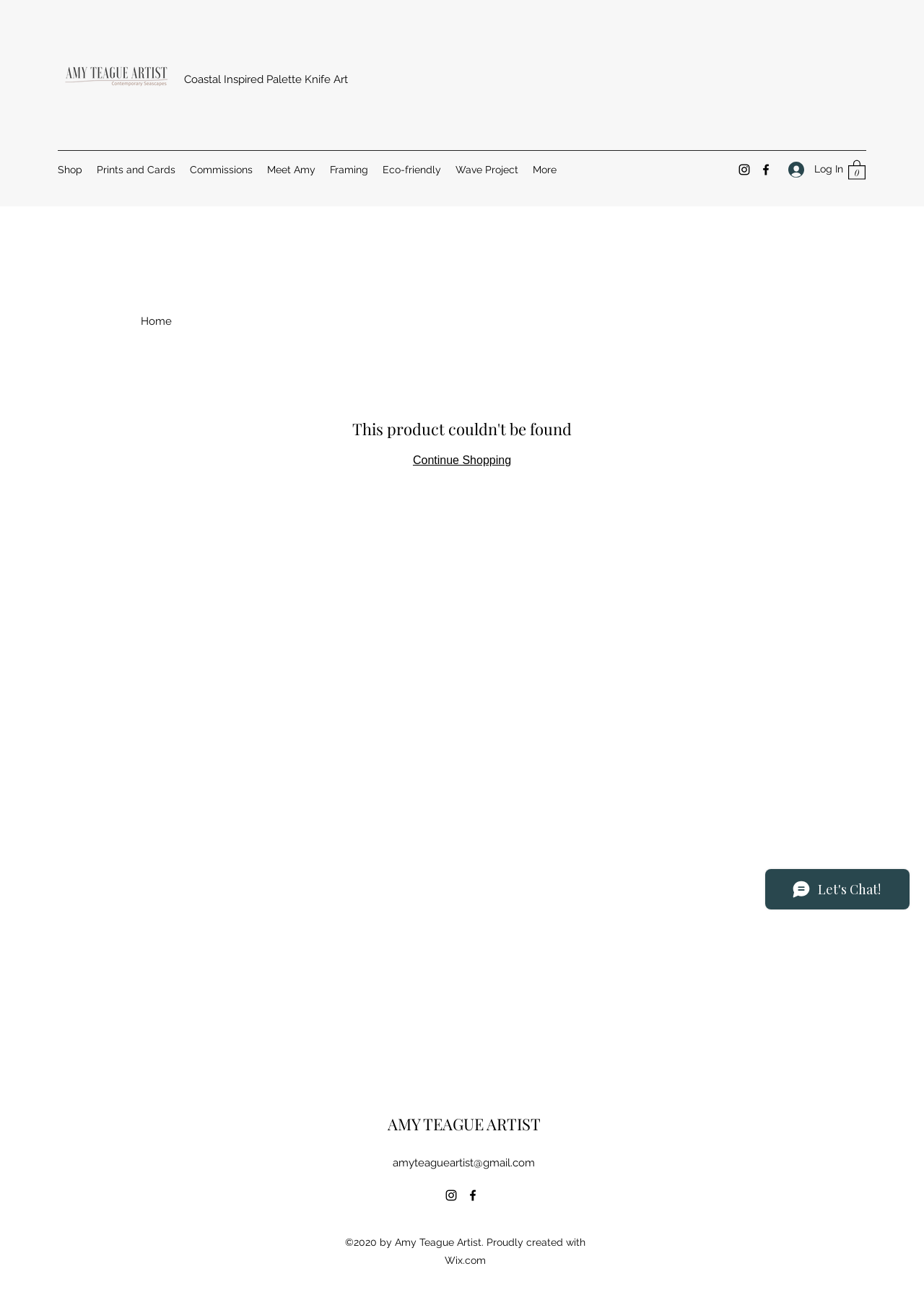From the webpage screenshot, predict the bounding box of the UI element that matches this description: "Log In".

[0.842, 0.121, 0.912, 0.142]